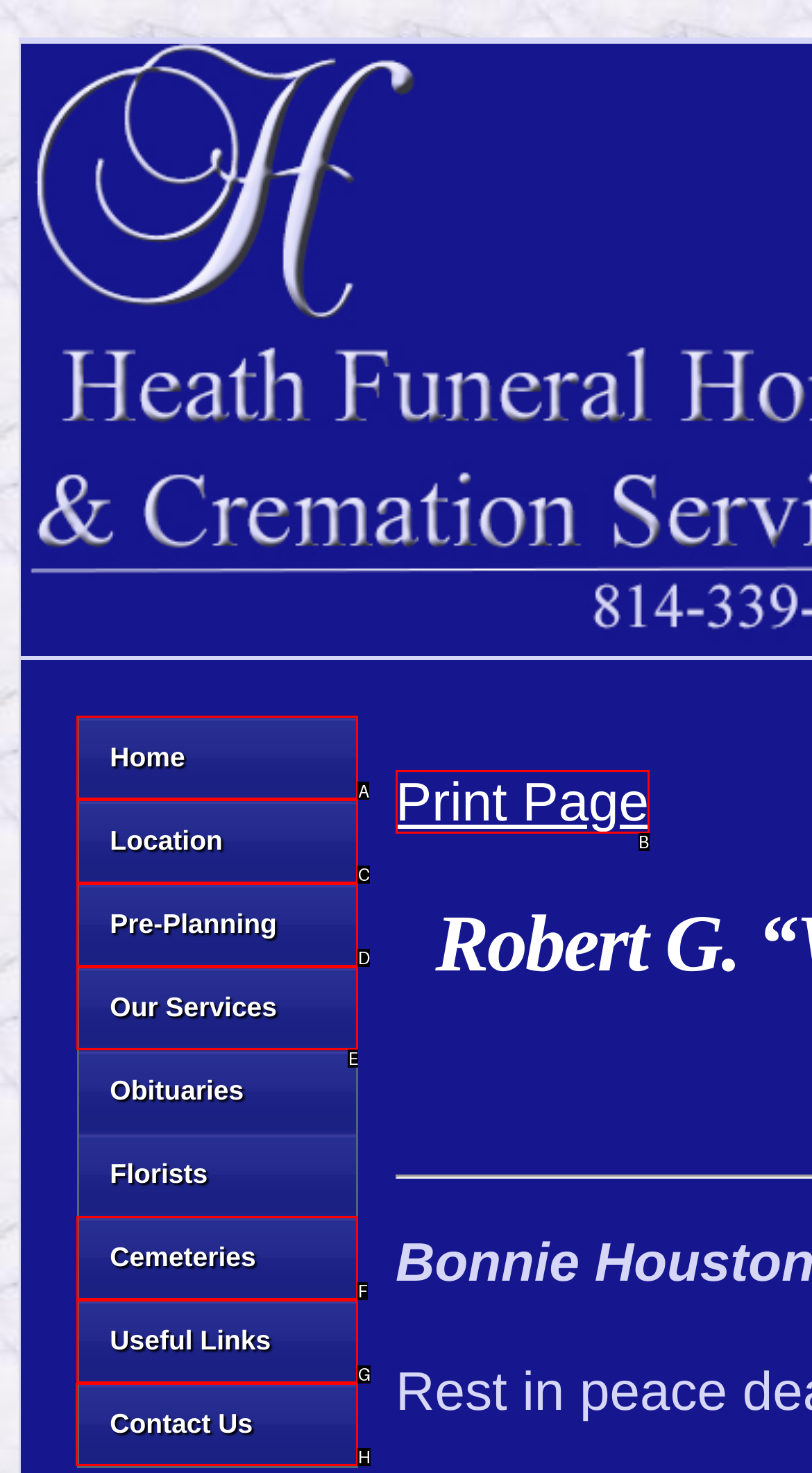Indicate the HTML element that should be clicked to perform the task: contact us Reply with the letter corresponding to the chosen option.

H